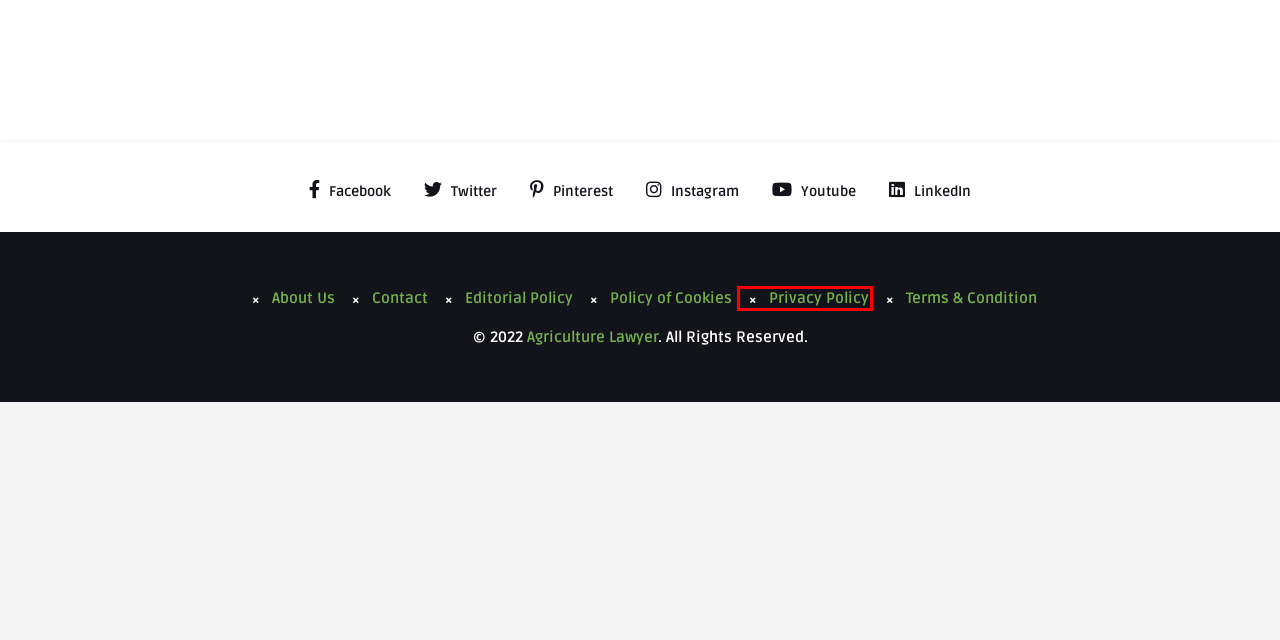Observe the provided screenshot of a webpage that has a red rectangle bounding box. Determine the webpage description that best matches the new webpage after clicking the element inside the red bounding box. Here are the candidates:
A. Contact Our Agriculture Lawyer for Strategic Legal Support & Guidance
B. Editorial Policy - Agrculture Lawyer
C. Privacy Policy - Agrculture Lawyer
D. Policy of cookies - Agrculture Lawyer
E. About - Agrculture Lawyer
F. Top Reports for 2024 | agriculture-lawyer.com
G. भारत 2024 में आगामी चुनाव - Agrculture Lawyer
H. Terms and Conditions - Agrculture Lawyer

C